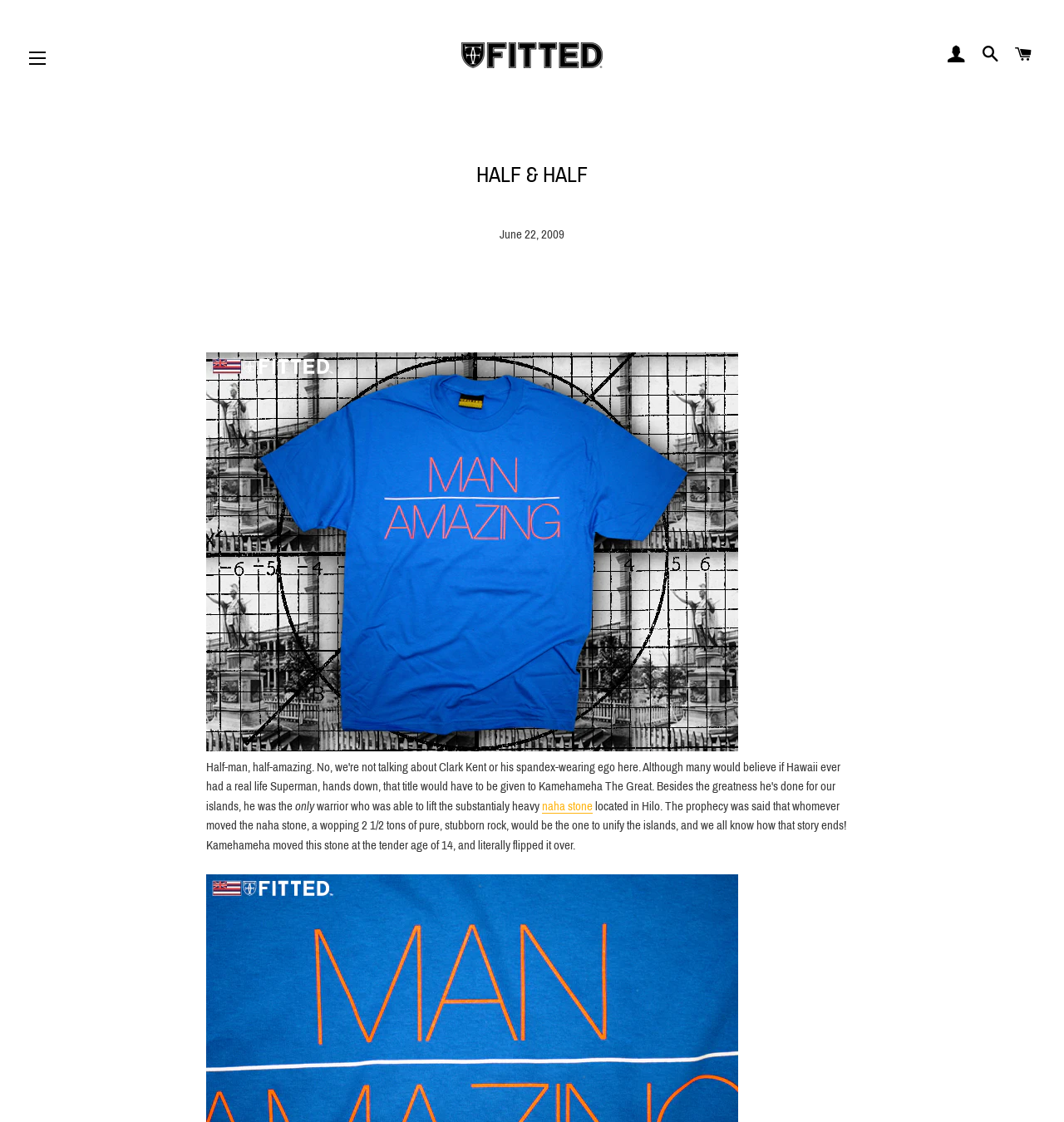Find the coordinates for the bounding box of the element with this description: "Cart".

[0.948, 0.026, 0.977, 0.072]